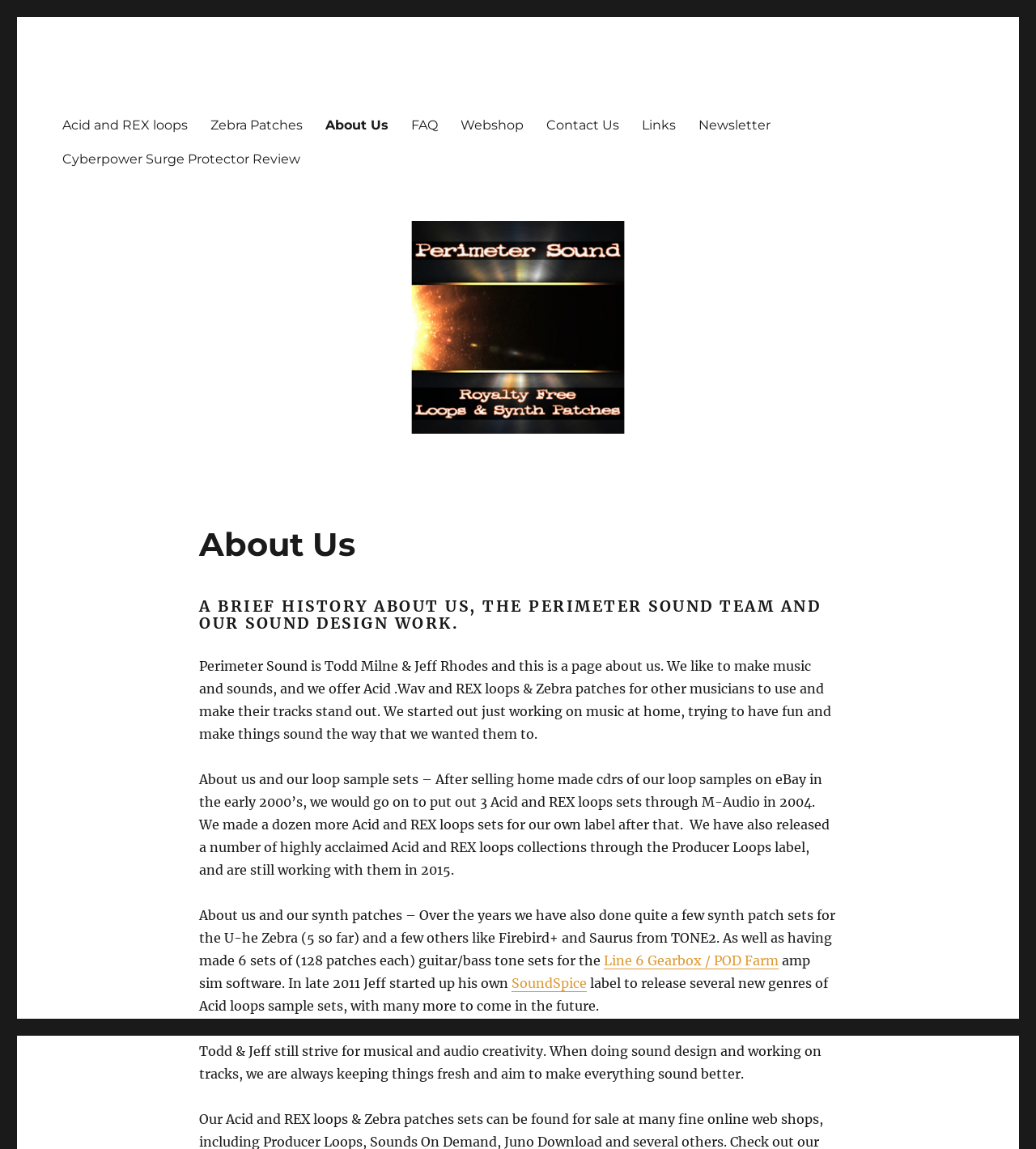Provide the bounding box coordinates, formatted as (top-left x, top-left y, bottom-right x, bottom-right y), with all values being floating point numbers between 0 and 1. Identify the bounding box of the UI element that matches the description: sales@hpwin.com

None